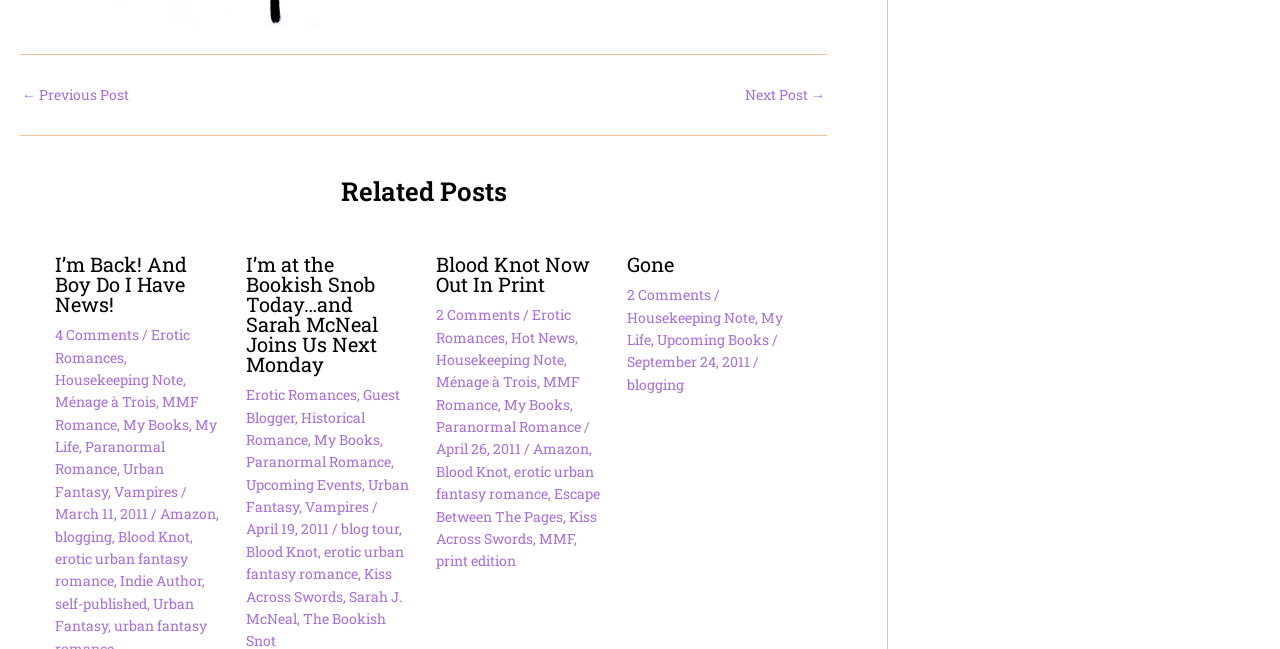Given the element description "Rajasthan Medical Education Dept", identify the bounding box of the corresponding UI element.

None